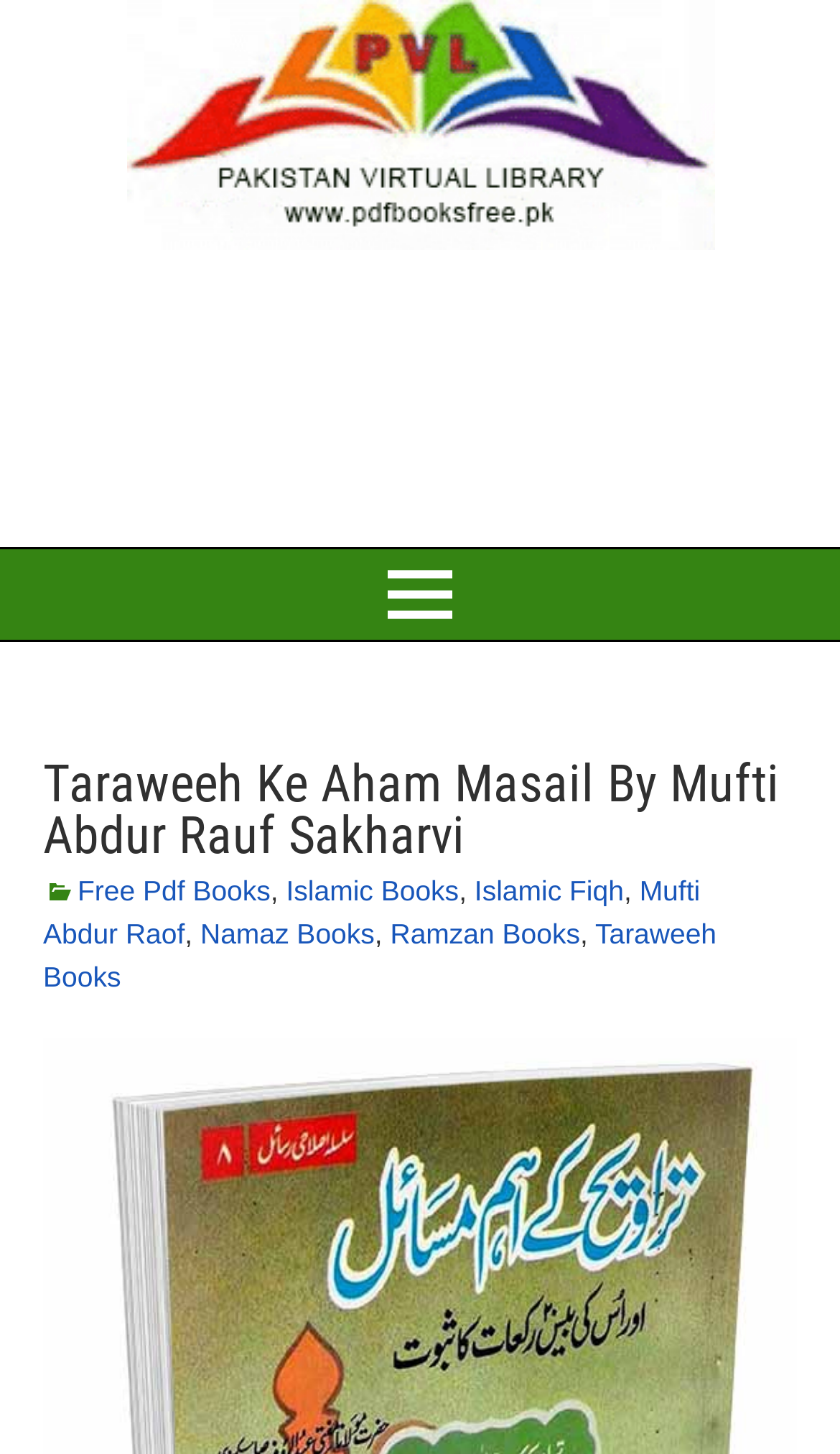What is the purpose of the 'Download Free Pdf Books' button?
Using the visual information, reply with a single word or short phrase.

Download PDF books